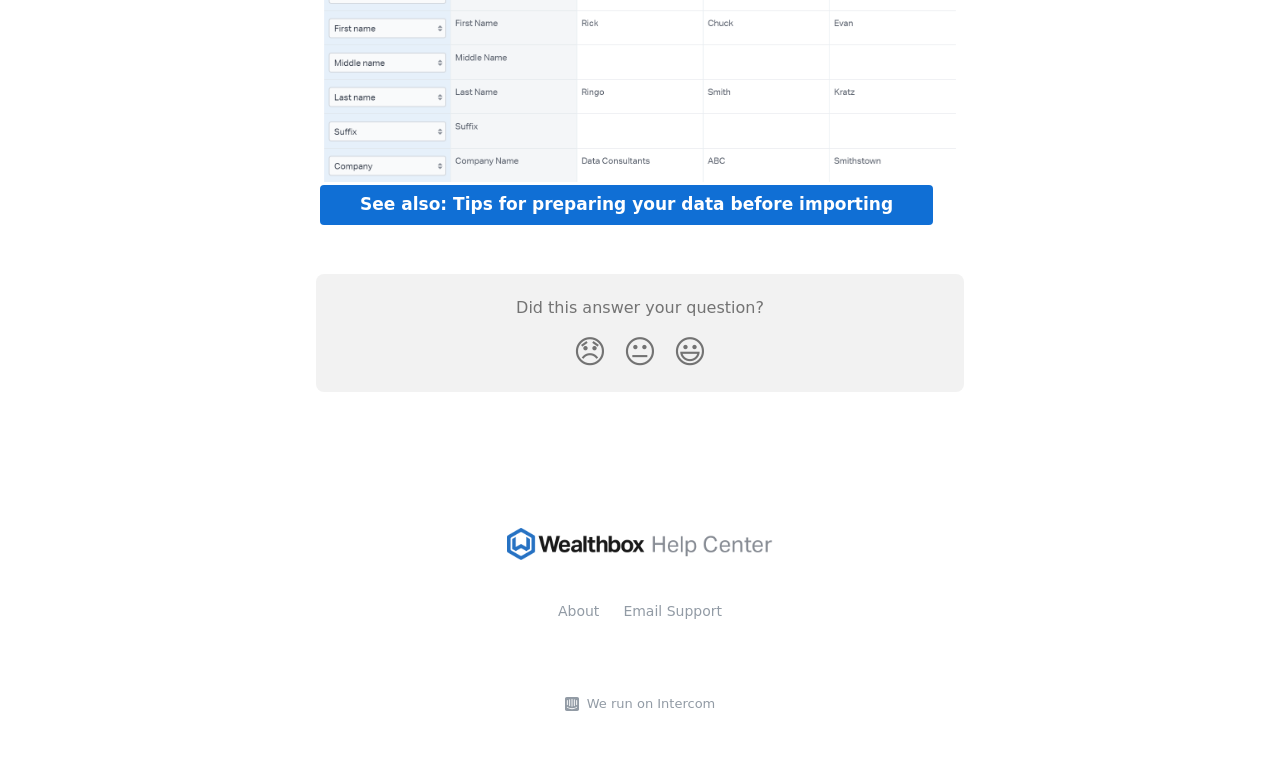Answer the question using only one word or a concise phrase: How many links are there in the footer?

5